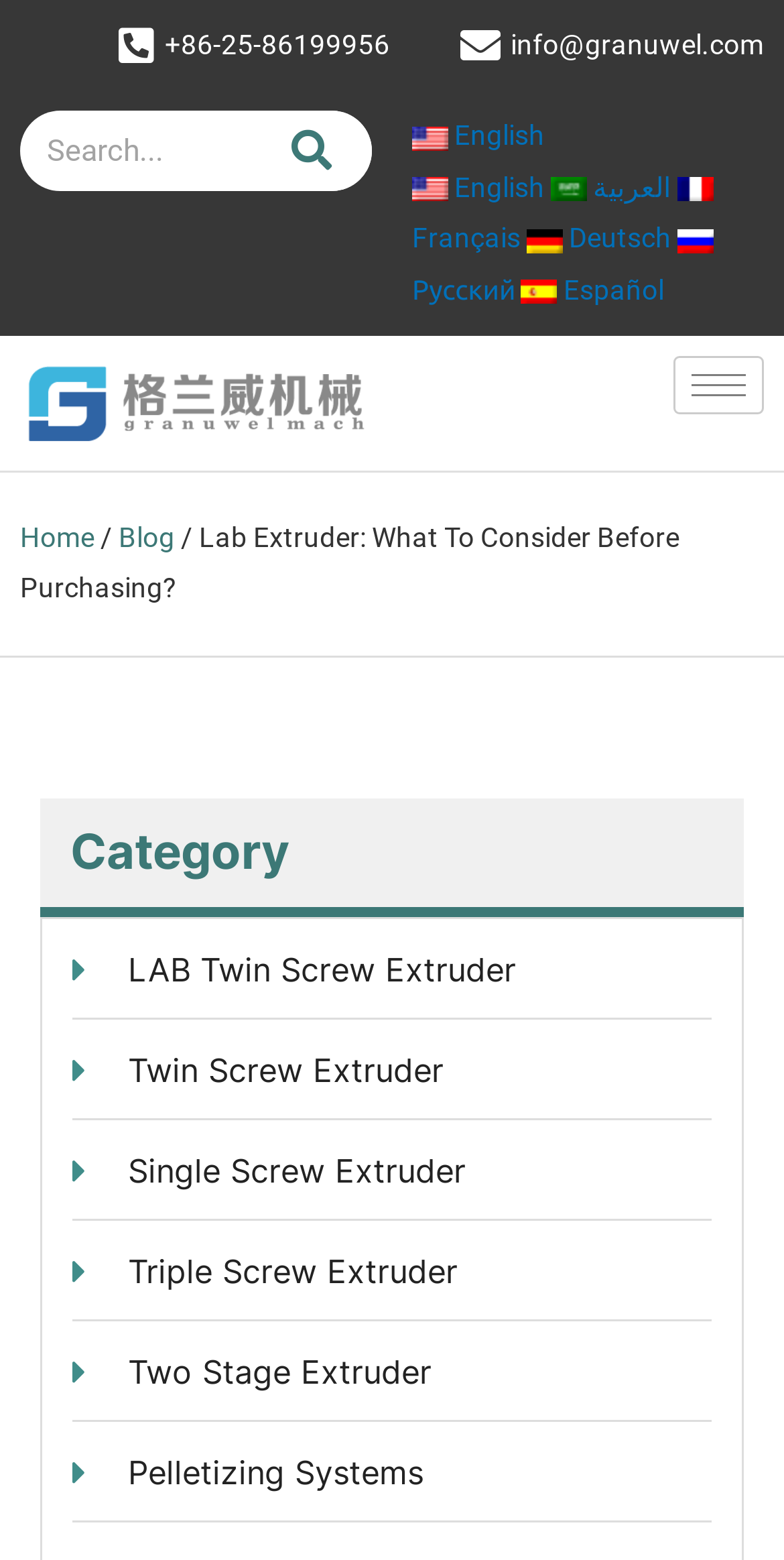Pinpoint the bounding box coordinates for the area that should be clicked to perform the following instruction: "browse herbal recipes".

None